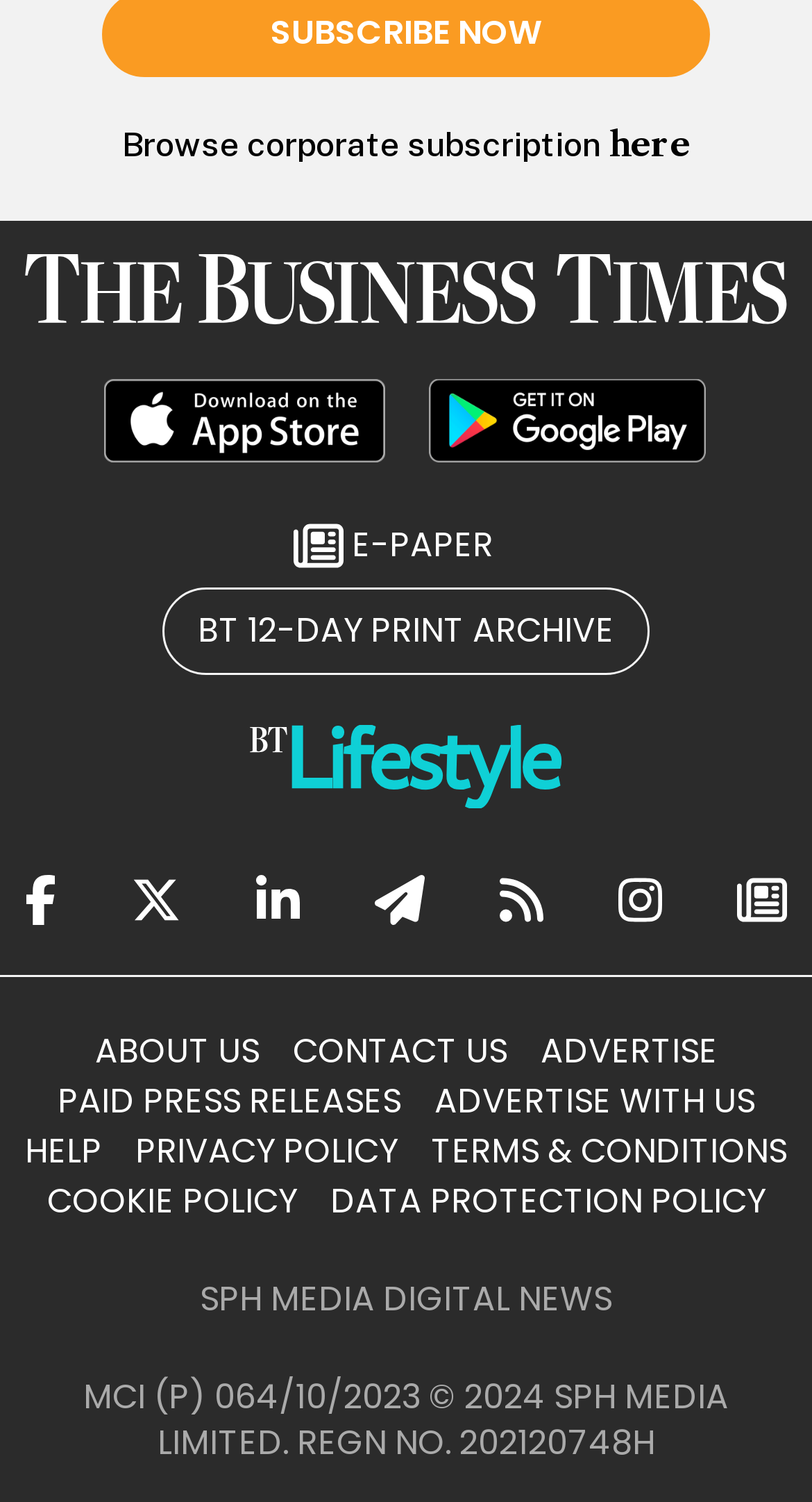Please answer the following question using a single word or phrase: 
What is the name of the section that provides archived print editions?

BT 12-DAY PRINT ARCHIVE